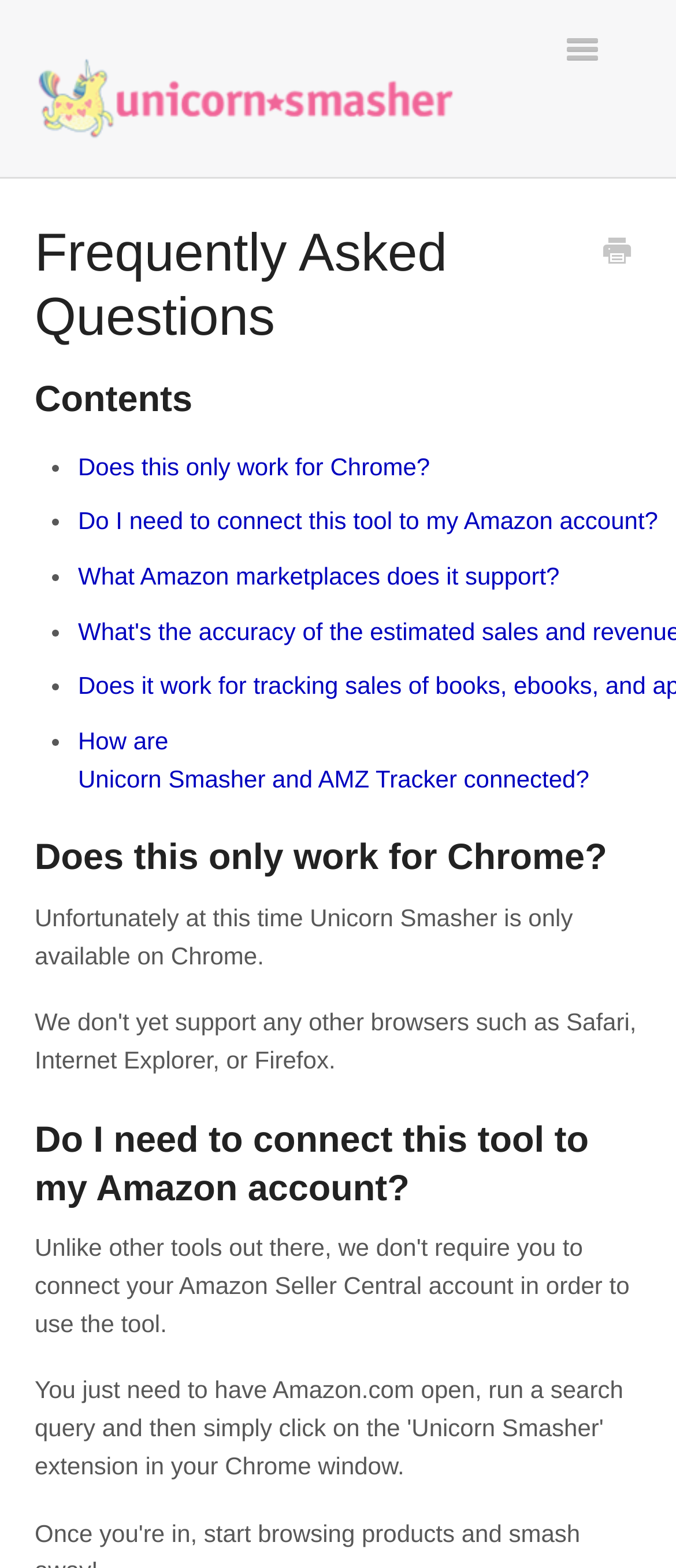Find the UI element described as: "parent_node: Toggle Navigation" and predict its bounding box coordinates. Ensure the coordinates are four float numbers between 0 and 1, [left, top, right, bottom].

[0.051, 0.0, 0.705, 0.112]